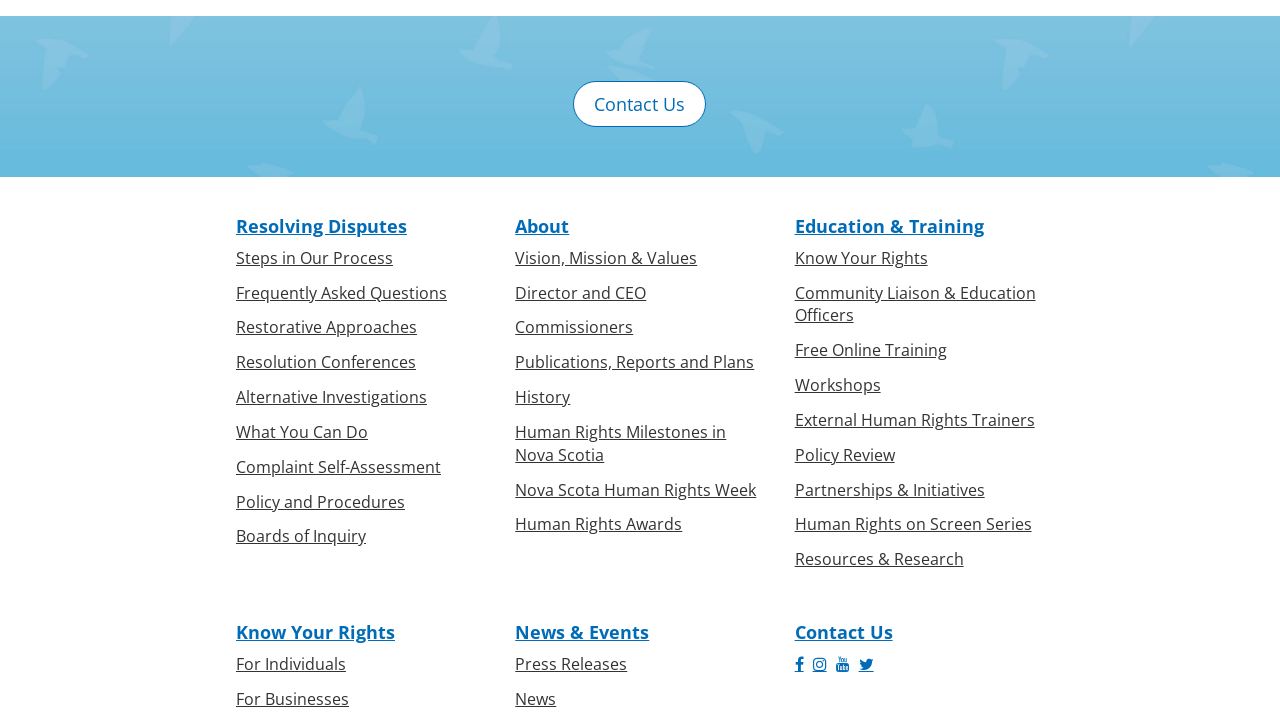Locate the bounding box coordinates of the element's region that should be clicked to carry out the following instruction: "Contact us". The coordinates need to be four float numbers between 0 and 1, i.e., [left, top, right, bottom].

[0.448, 0.118, 0.552, 0.148]